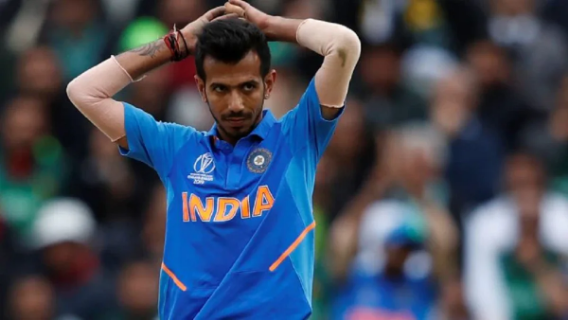Please give a succinct answer using a single word or phrase:
What is the atmosphere suggested by the blurred background of the image?

intensity of the game